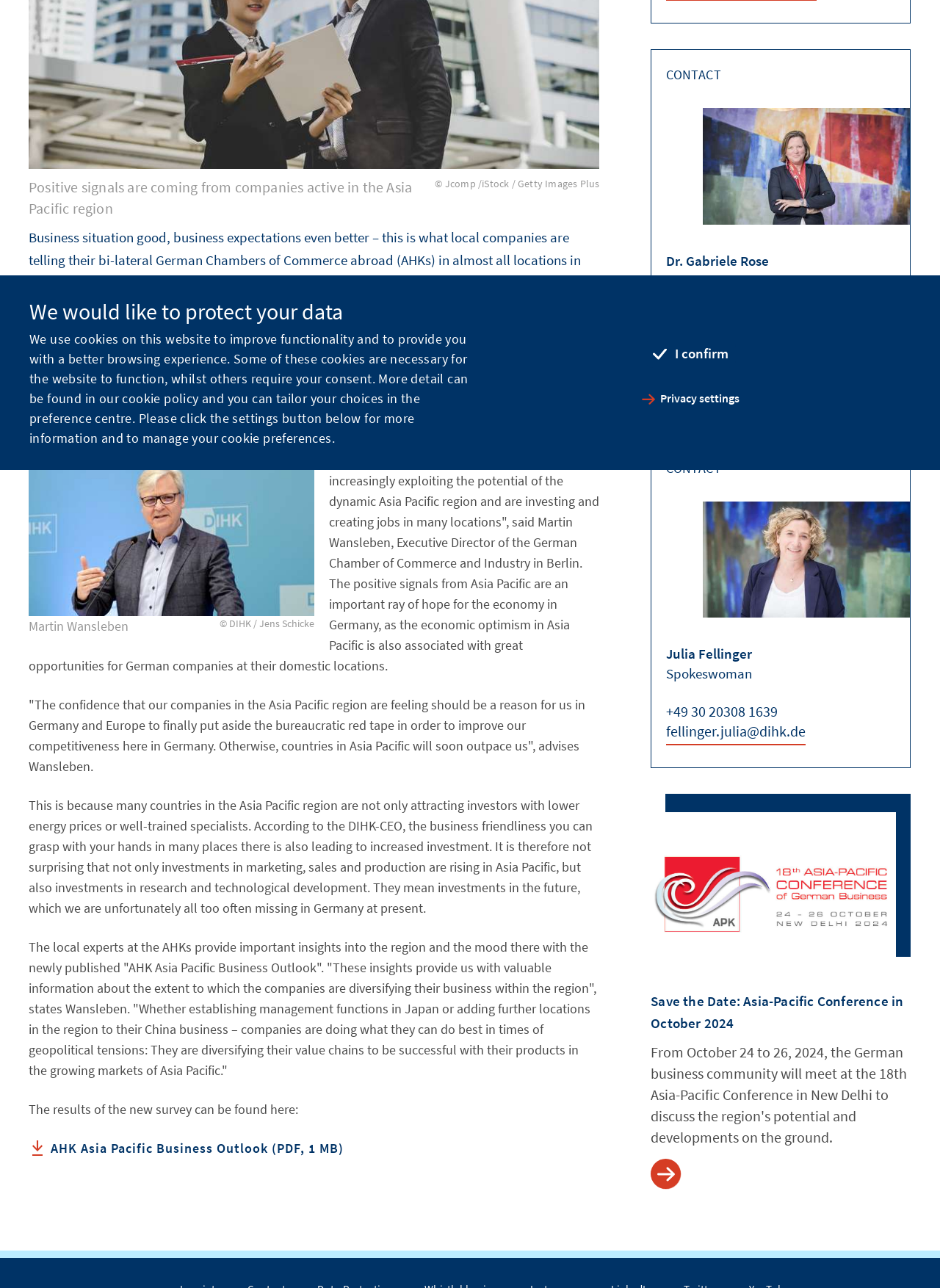Determine the bounding box coordinates for the HTML element mentioned in the following description: "Privacy settings". The coordinates should be a list of four floats ranging from 0 to 1, represented as [left, top, right, bottom].

[0.682, 0.303, 0.786, 0.315]